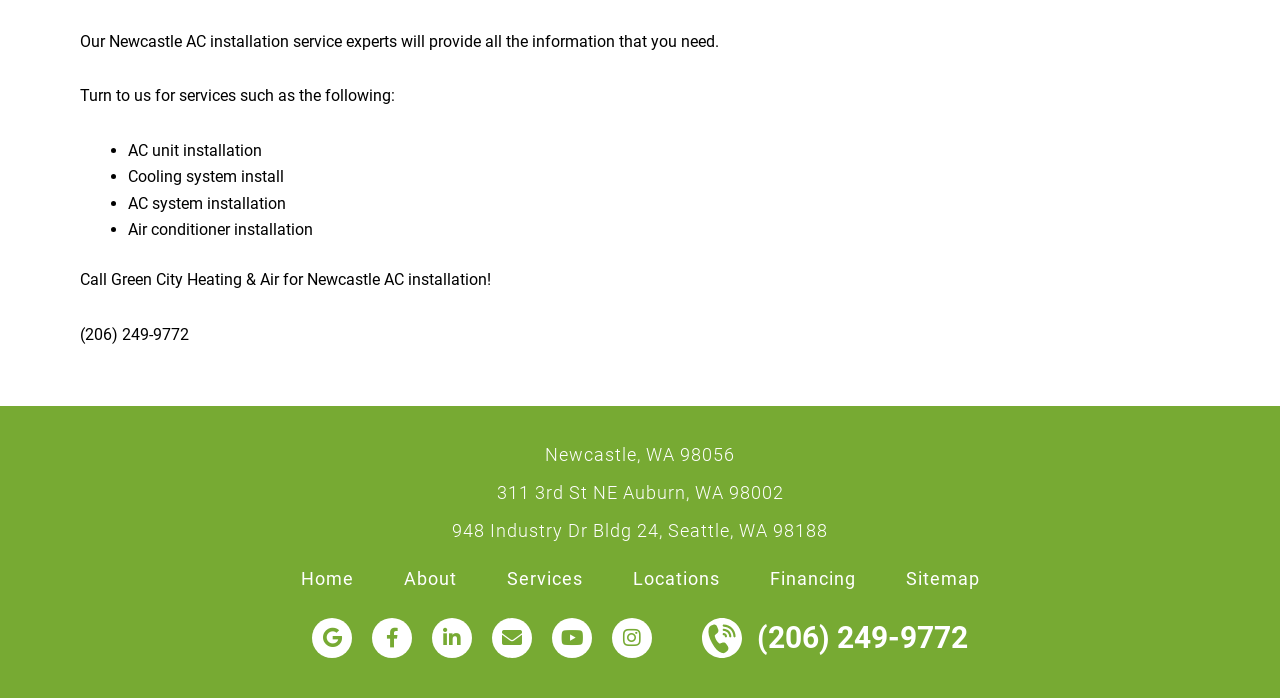Pinpoint the bounding box coordinates of the area that must be clicked to complete this instruction: "Click the 'Newcastle, WA 98056' link".

[0.426, 0.636, 0.574, 0.666]